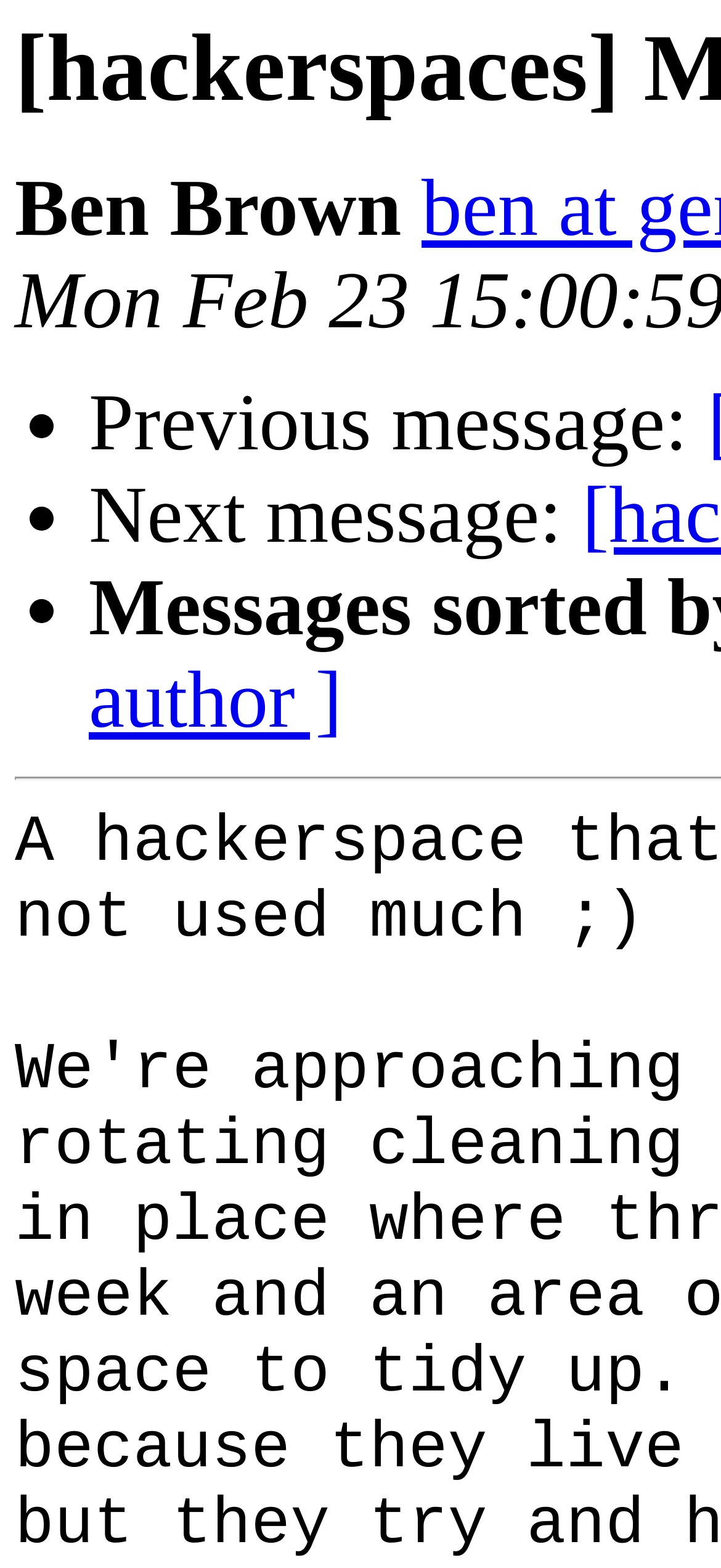Please find and report the primary heading text from the webpage.

[hackerspaces] Member penalties